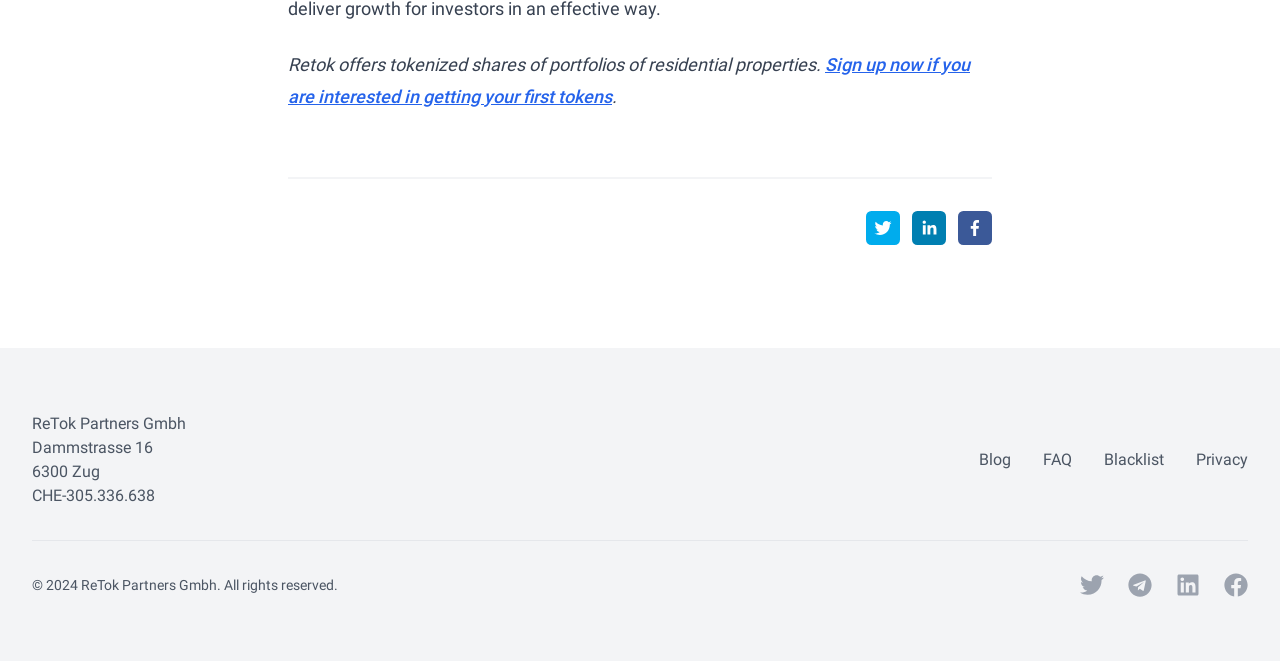Using the information in the image, give a comprehensive answer to the question: 
What is the address of the company?

I found the address of the company by looking at the static text elements in the footer section. The elements with IDs 102 and 104 have the text 'Dammstrasse 16' and '6300 Zug', respectively, which together form the address of the company.